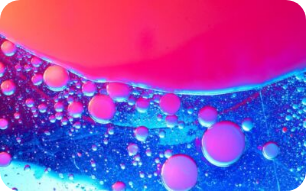What is the background of the image?
Using the information from the image, give a concise answer in one word or a short phrase.

glossy